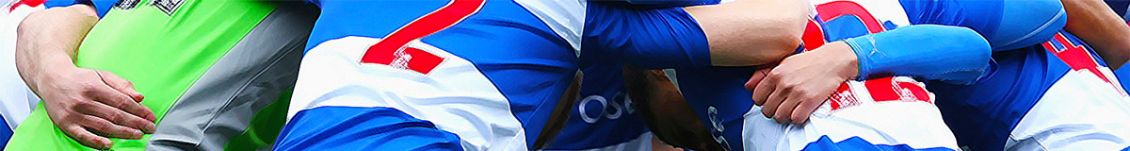Answer the following inquiry with a single word or phrase:
What is the likely scenario depicted in the image?

Corner kick or tactical discussion